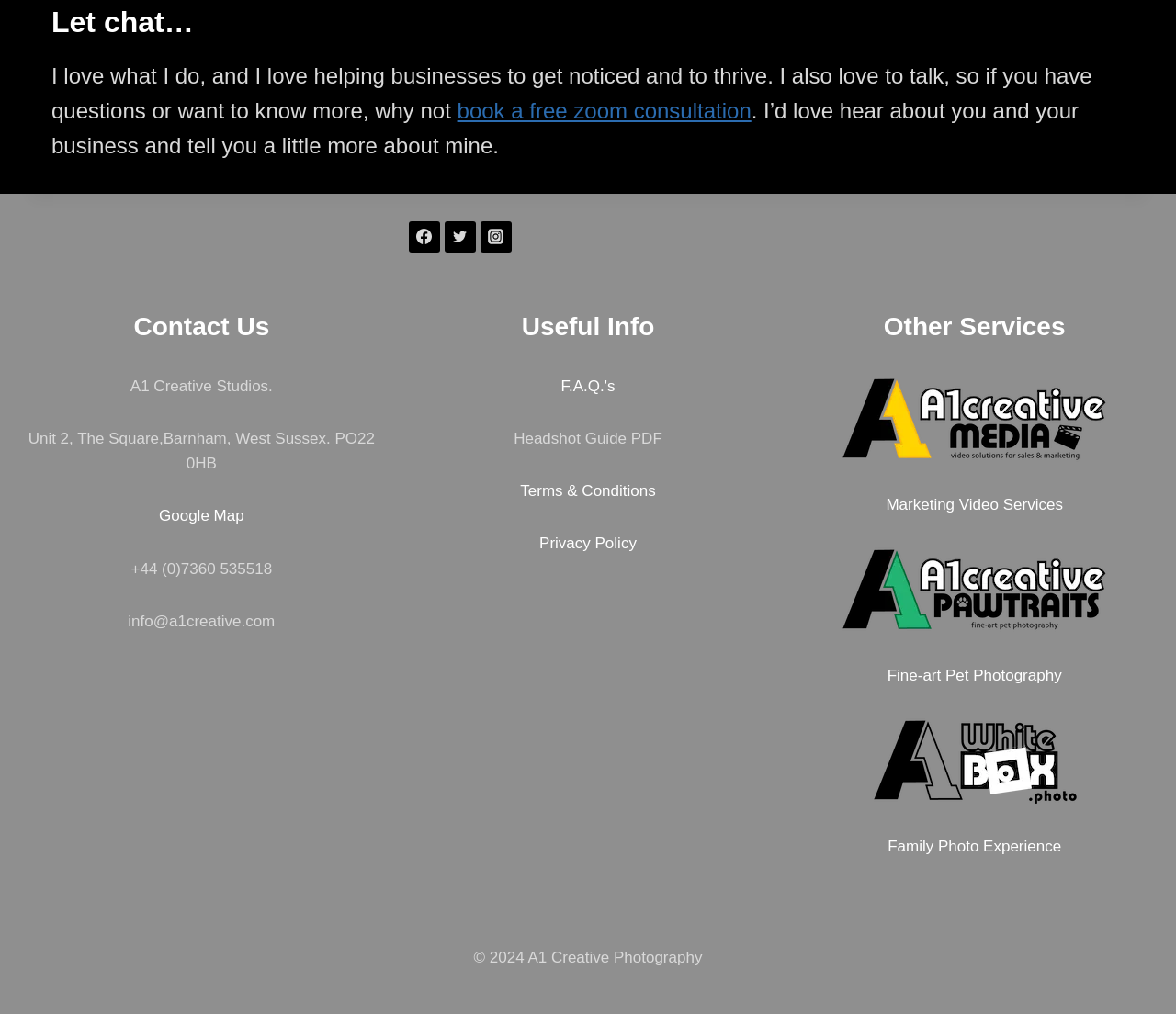Based on the provided description, "book a free zoom consultation", find the bounding box of the corresponding UI element in the screenshot.

[0.389, 0.097, 0.639, 0.121]